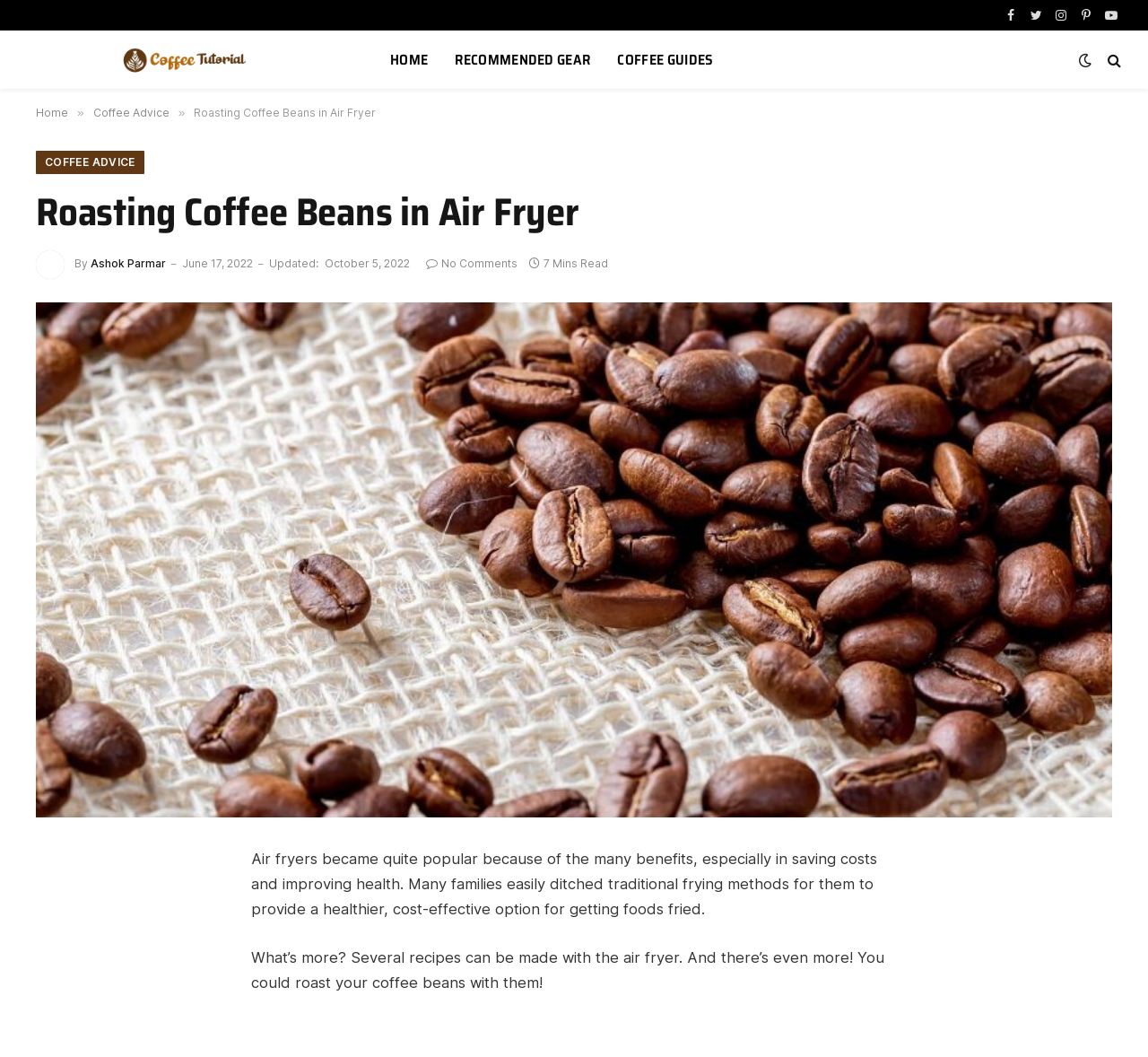Find the bounding box coordinates of the element's region that should be clicked in order to follow the given instruction: "Go to the Coffee Tutorial page". The coordinates should consist of four float numbers between 0 and 1, i.e., [left, top, right, bottom].

[0.023, 0.029, 0.301, 0.084]